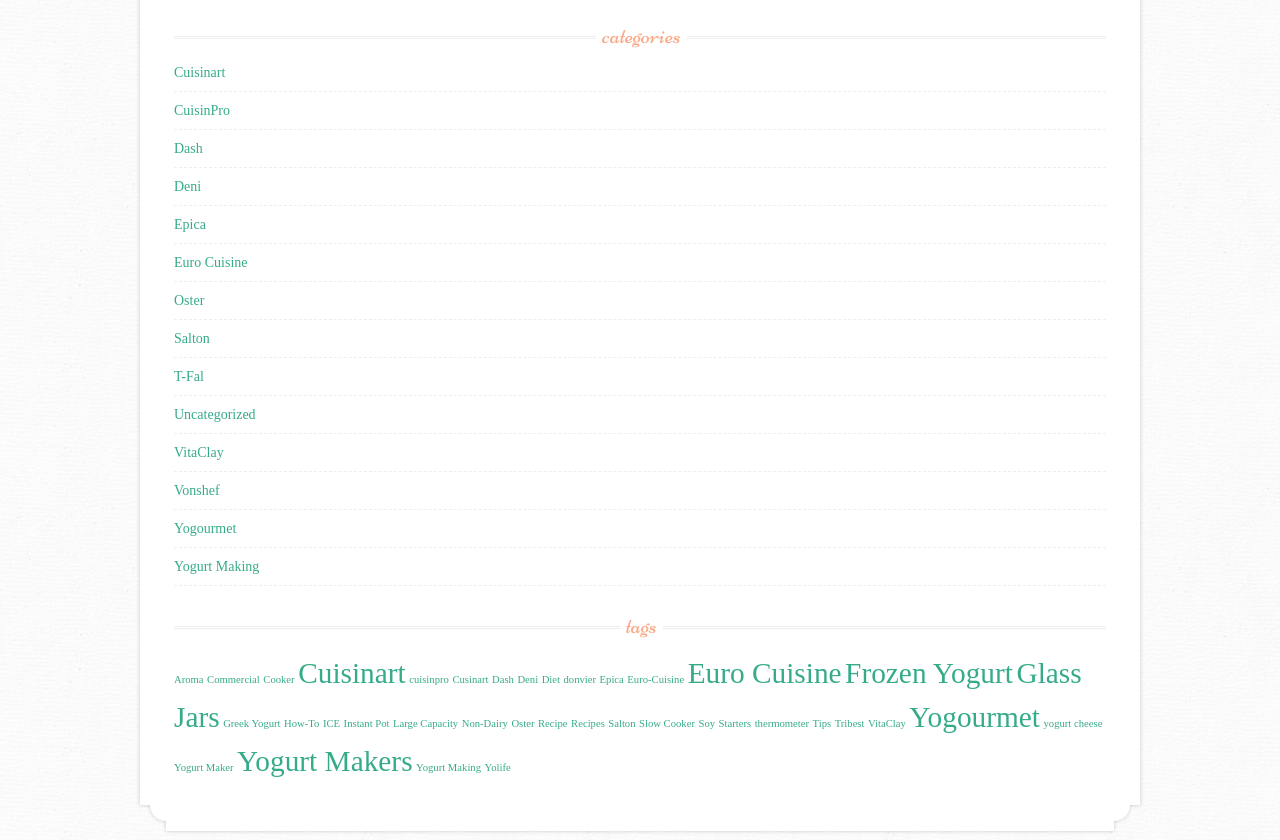Please identify the bounding box coordinates of the element that needs to be clicked to execute the following command: "Explore Euro Cuisine". Provide the bounding box using four float numbers between 0 and 1, formatted as [left, top, right, bottom].

[0.136, 0.304, 0.193, 0.322]